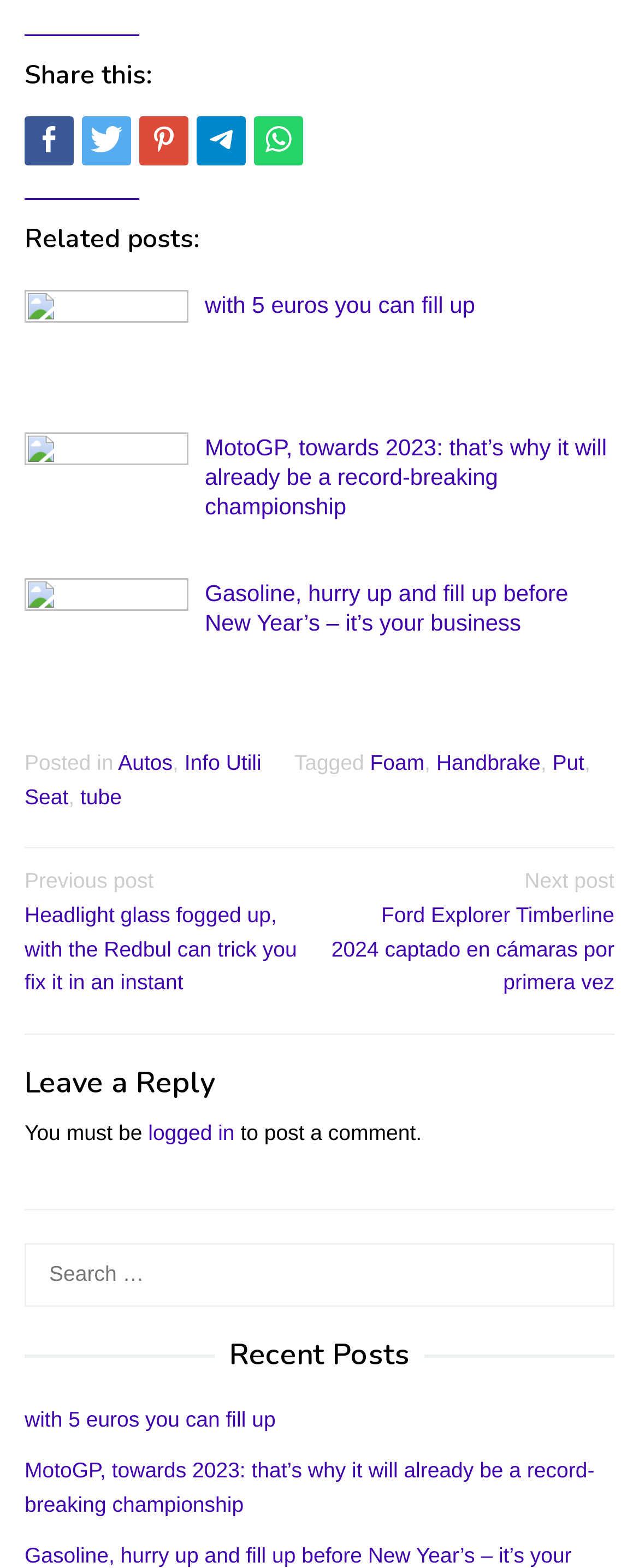Reply to the question below using a single word or brief phrase:
What type of content is listed under 'Recent Posts'?

Links to recent posts